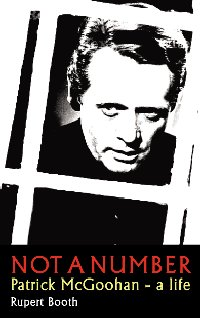Give an in-depth description of the image.

The image features the book cover of "Not a Number: Patrick McGoohan - A Life," authored by Rupert Booth. The cover design prominently displays a monochromatic portrait of Patrick McGoohan, characterized by a pensive expression, as he gazes downward through a grid-like framework that evokes a sense of confinement. The title "NOT A NUMBER" is boldly rendered in striking red text at the top, while the subtitle "Patrick McGoohan - a life" and the author's name are presented in white and yellow text, respectively, against a solid black background. This visual composition effectively captures the essence of McGoohan's life and legacy, reflecting the themes explored within the book.